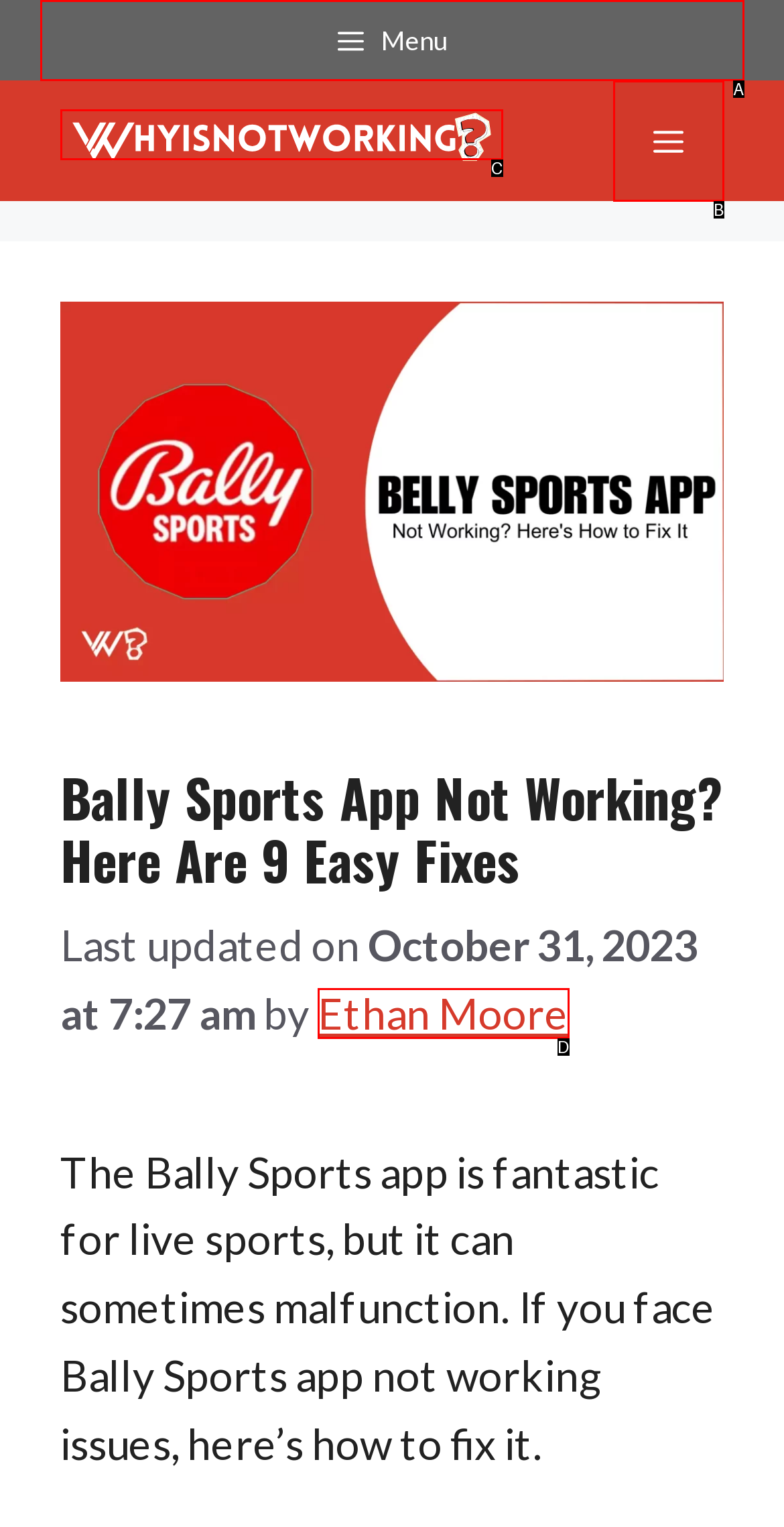Match the following description to a UI element: Ethan Moore
Provide the letter of the matching option directly.

D